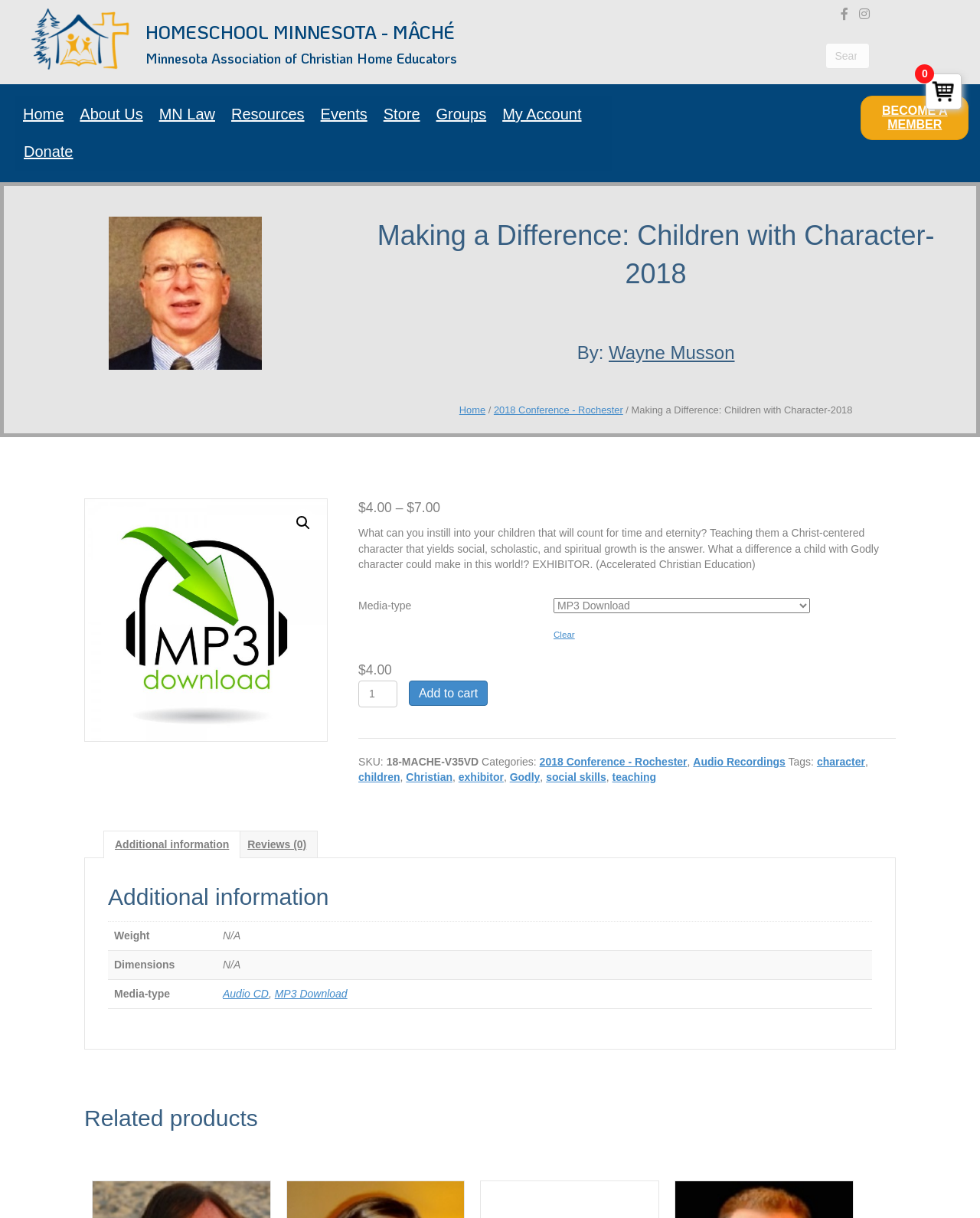Who is the author of the article?
Refer to the screenshot and deliver a thorough answer to the question presented.

I found the author's name by looking at the heading element with the text 'By: Wayne Musson' which is located below the title of the conference.